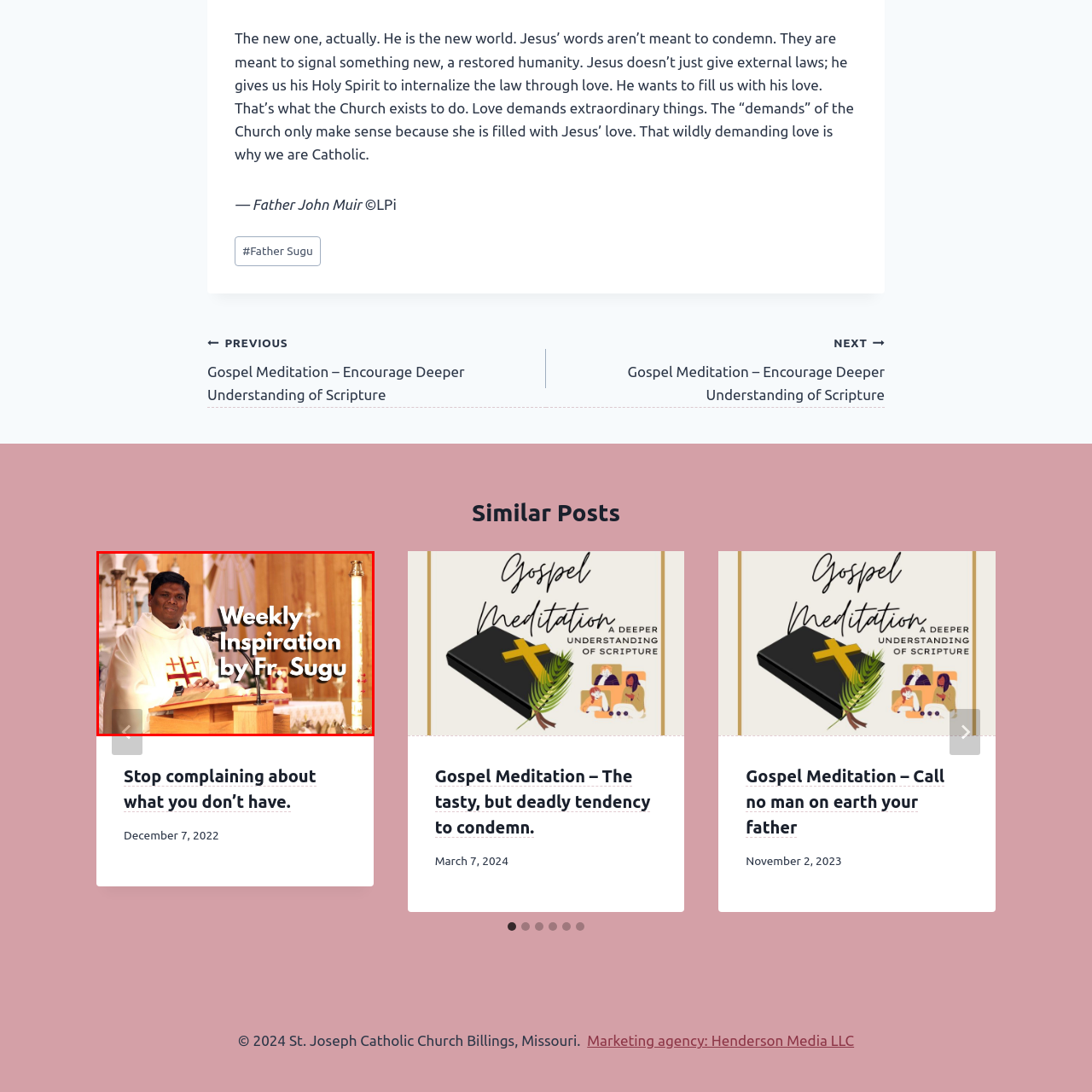Detail the scene within the red-bordered box in the image, including all relevant features and actions.

The image features Father Sugu, who is depicted giving a message of inspiration from a lectern in a church setting. He is dressed in traditional clerical attire, with a white robe that highlights his role as a priest. In the background, elements of the church decor such as a beautiful altar and candles can be seen, creating a spiritually uplifting atmosphere. The text overlay reads "Weekly Inspiration by Fr. Sugu," indicating that this moment is part of a regular engagement where he shares insights or reflections meant to inspire the congregation. The warm lighting and the serene background contribute to the overall message of hope and guidance being conveyed.